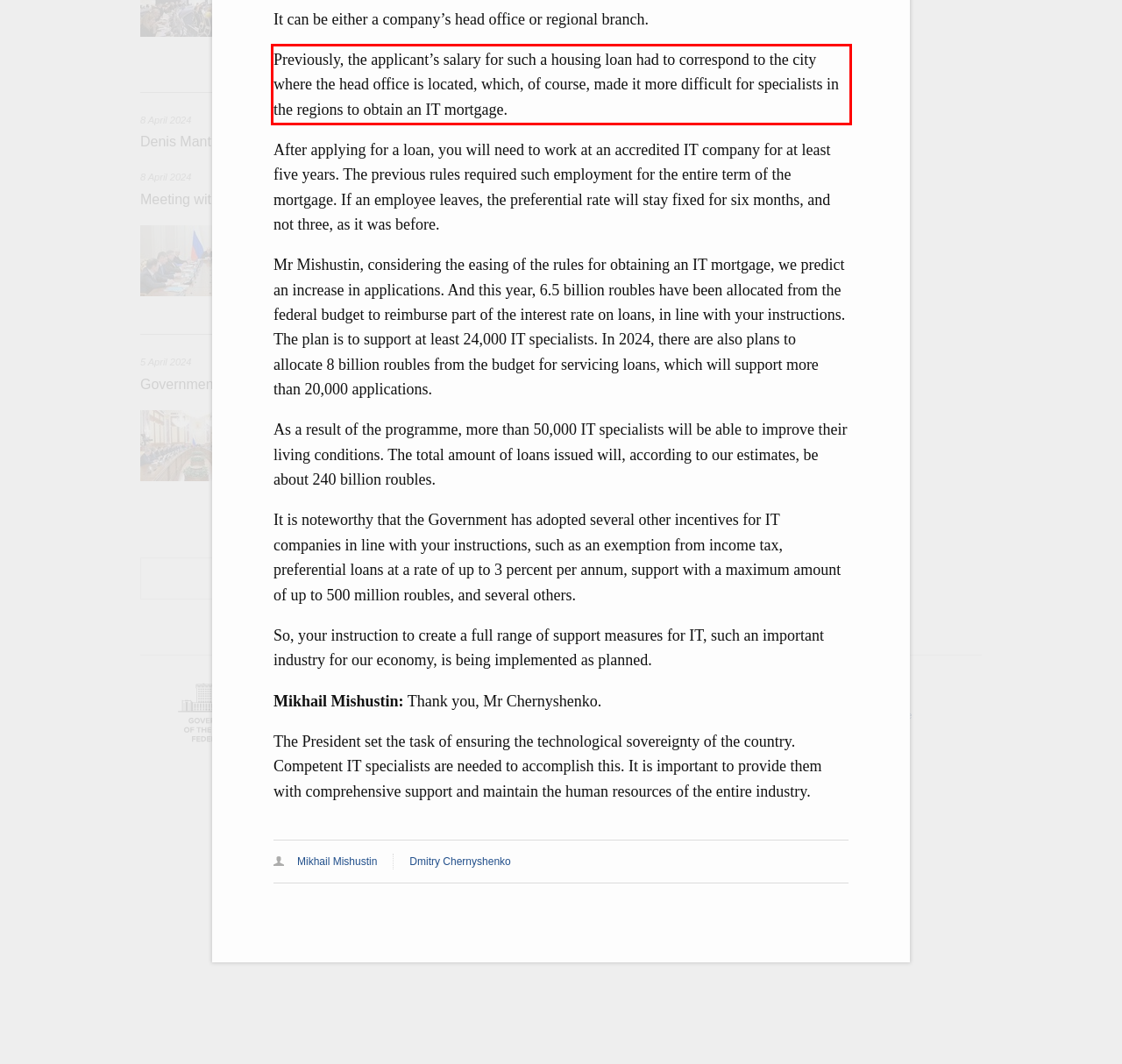Analyze the red bounding box in the provided webpage screenshot and generate the text content contained within.

Previously, the applicant’s salary for such a housing loan had to correspond to the city where the head office is located, which, of course, made it more difficult for specialists in the regions to obtain an IT mortgage.